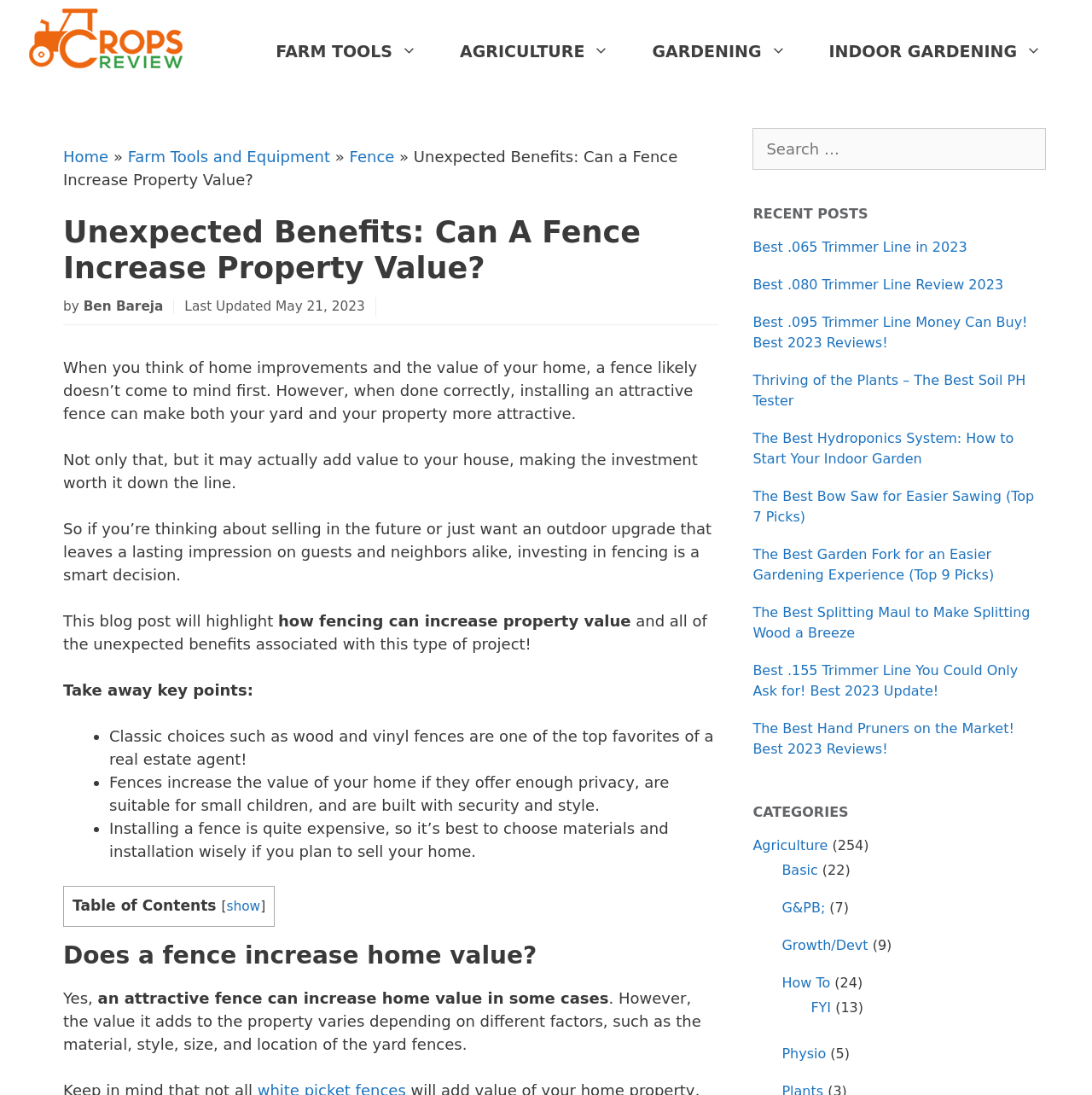Please determine the headline of the webpage and provide its content.

Unexpected Benefits: Can A Fence Increase Property Value?